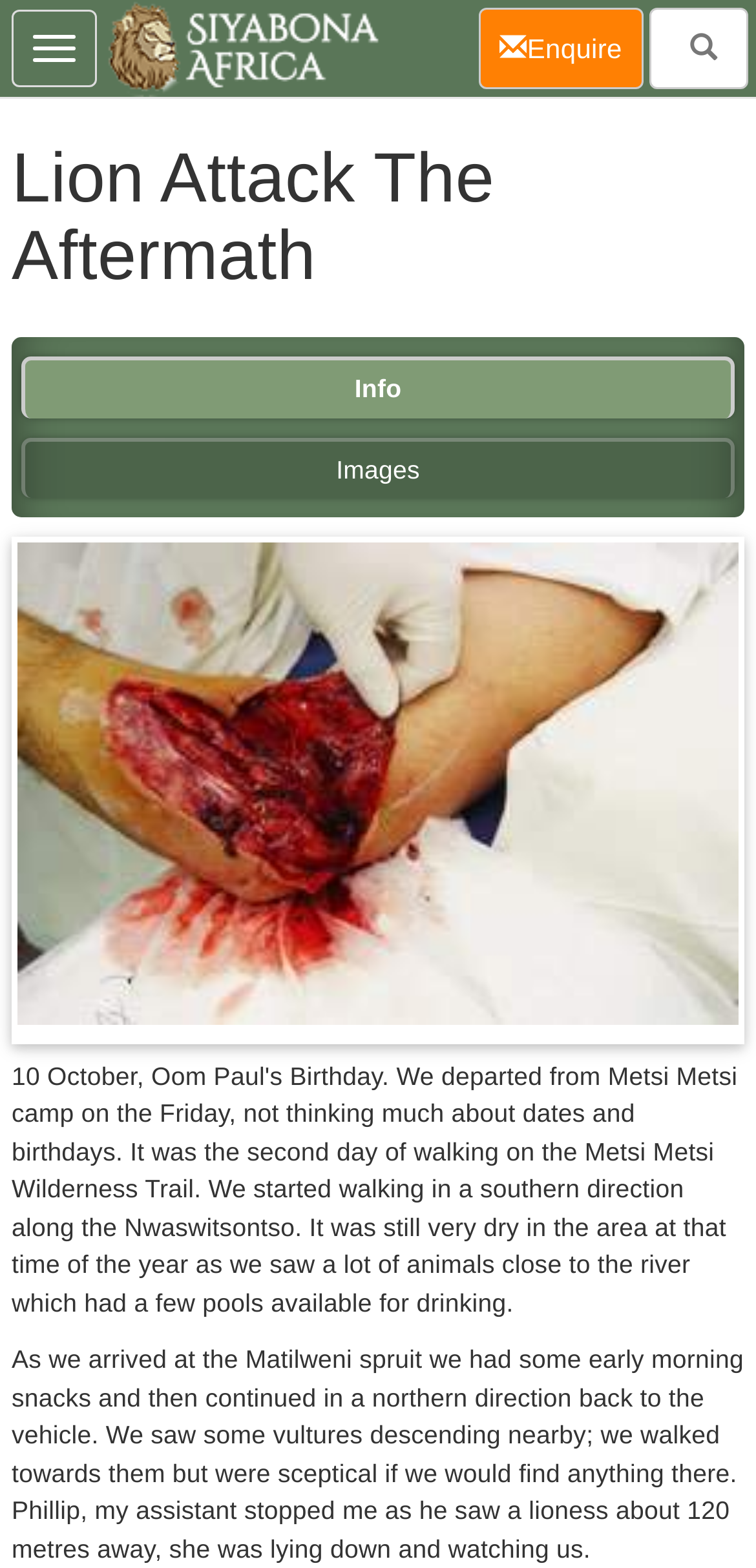Provide the text content of the webpage's main heading.

Lion Attack The Aftermath